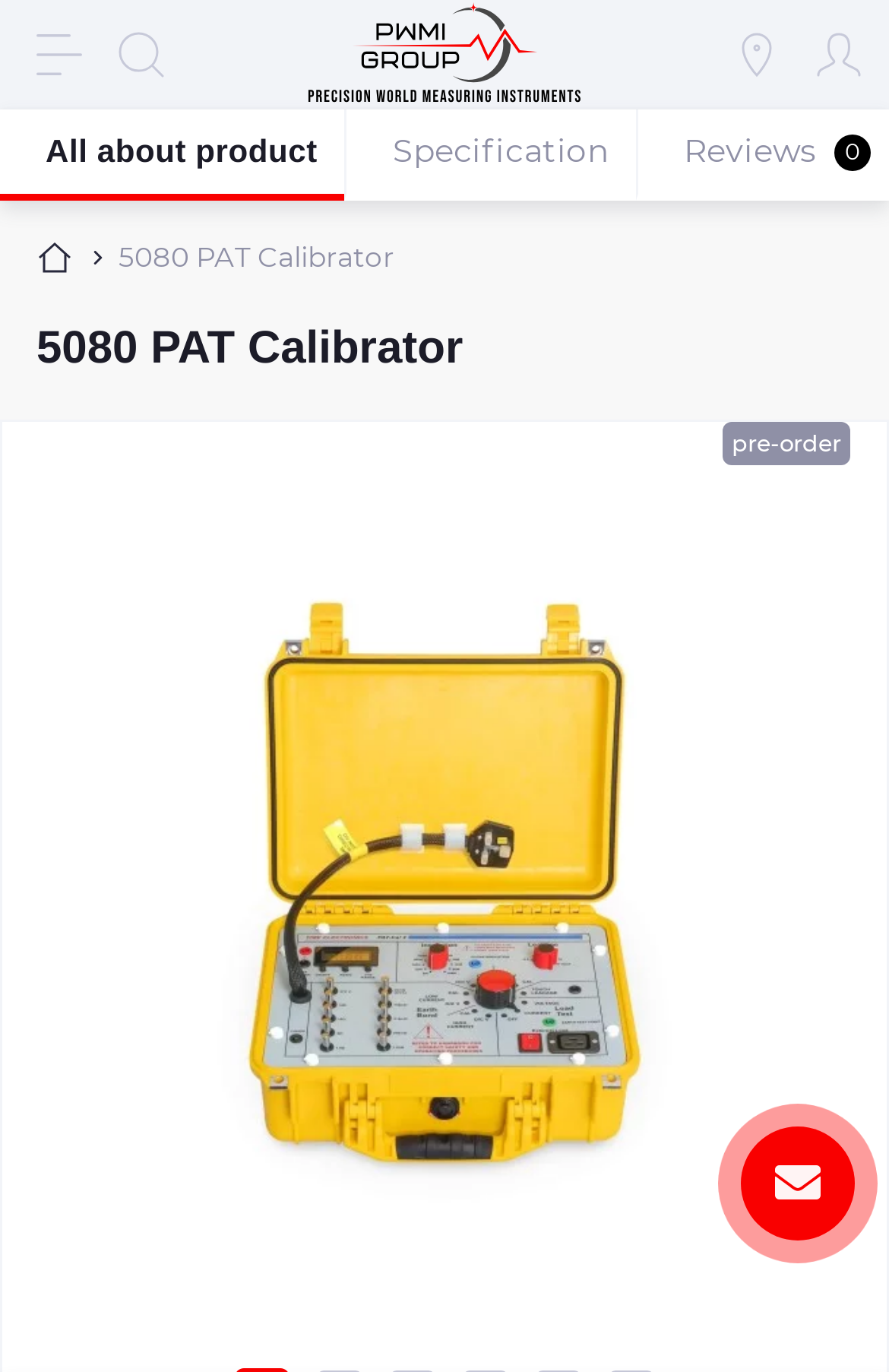What is the product status?
Answer with a single word or phrase by referring to the visual content.

Pre-order